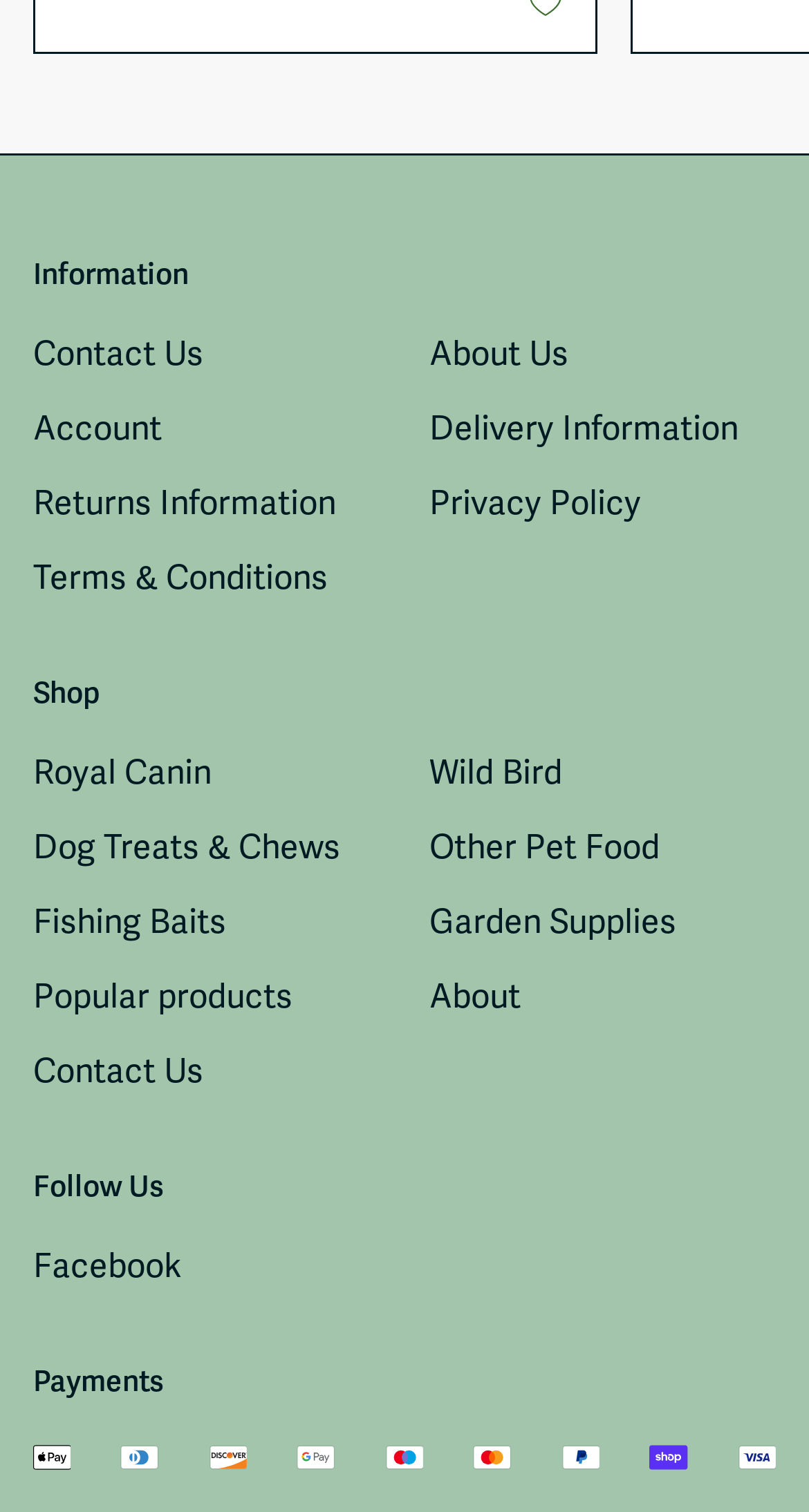Determine the bounding box coordinates of the clickable area required to perform the following instruction: "Select PayPal payment option". The coordinates should be represented as four float numbers between 0 and 1: [left, top, right, bottom].

[0.694, 0.947, 0.741, 0.98]